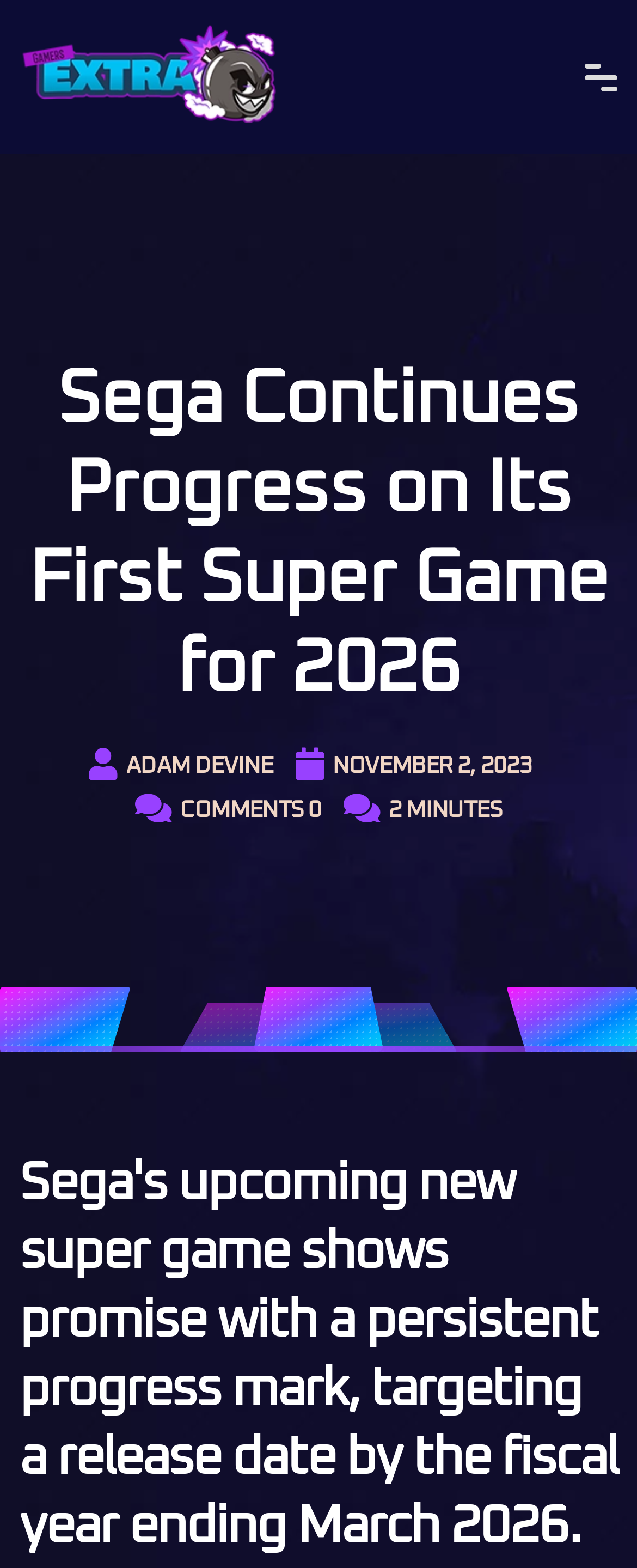Locate the bounding box coordinates for the element described below: "aria-label="Scroll To Top"". The coordinates must be four float values between 0 and 1, formatted as [left, top, right, bottom].

[0.821, 0.697, 0.949, 0.749]